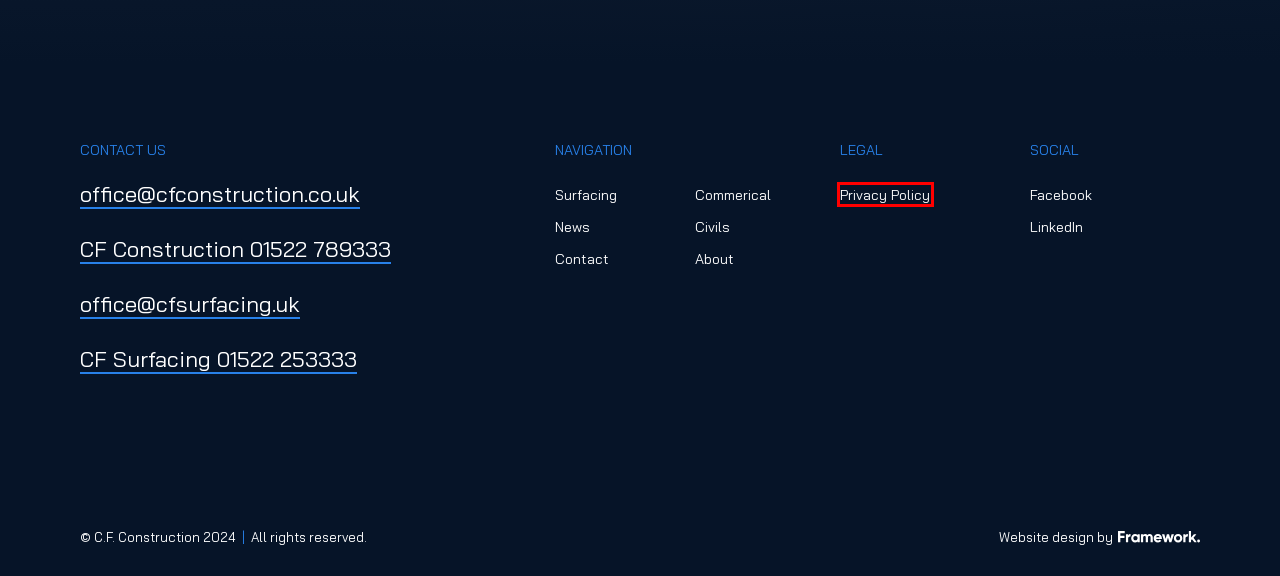Examine the webpage screenshot and identify the UI element enclosed in the red bounding box. Pick the webpage description that most accurately matches the new webpage after clicking the selected element. Here are the candidates:
A. Asphalt and Resin Bound Surfacing - Newark on Trent
B. Civils - CF Construction
C. Contact - CF Construction
D. News - CF Construction
E. Framework Design | Nottingham's Leading Website Design Agency
F. Commerical - CF Construction
G. Privacy Policy - CF Construction
H. Additional Services - CF Construction

G